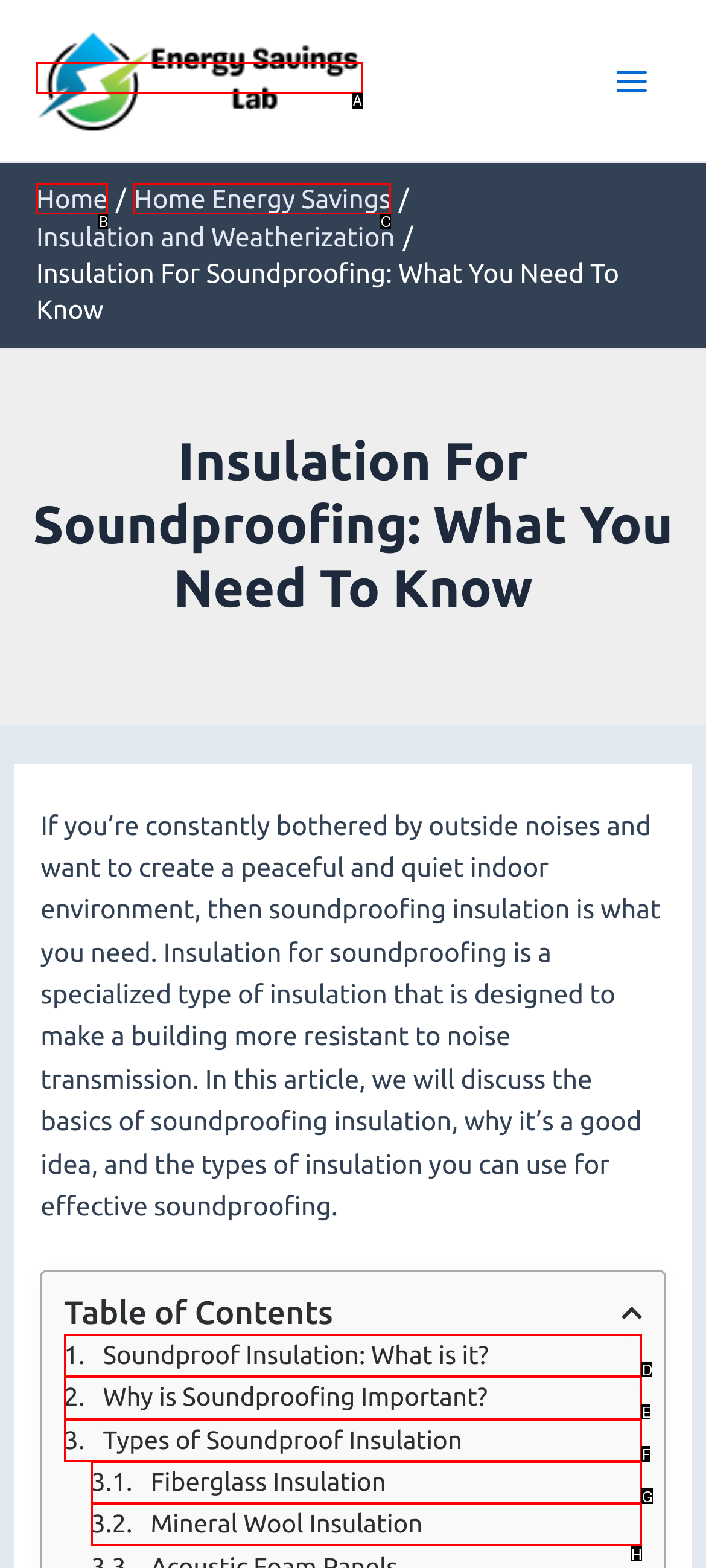Identify the option that best fits this description: Mineral Wool Insulation
Answer with the appropriate letter directly.

H